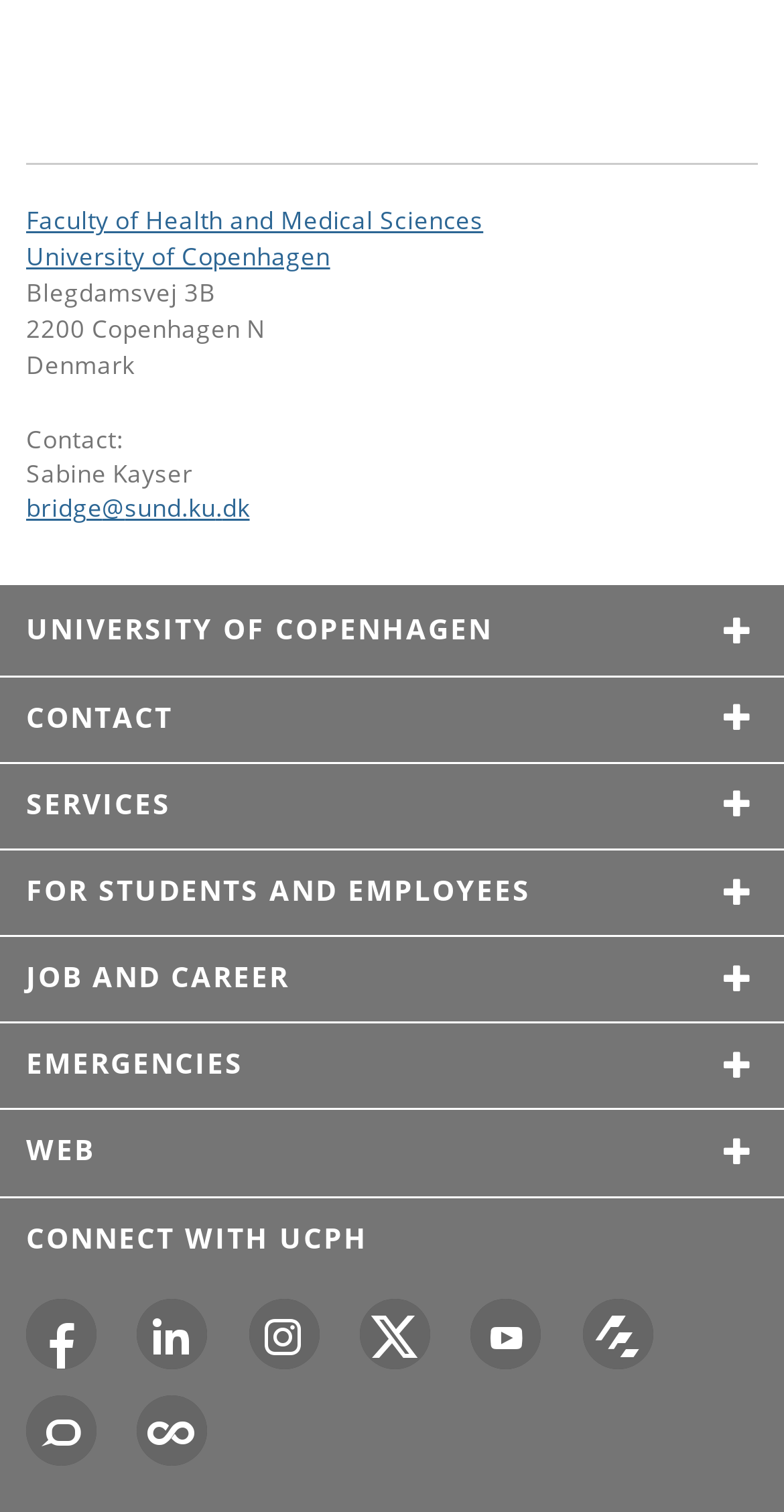Please determine the bounding box coordinates of the element to click in order to execute the following instruction: "Contact the university via email". The coordinates should be four float numbers between 0 and 1, specified as [left, top, right, bottom].

[0.033, 0.325, 0.318, 0.346]